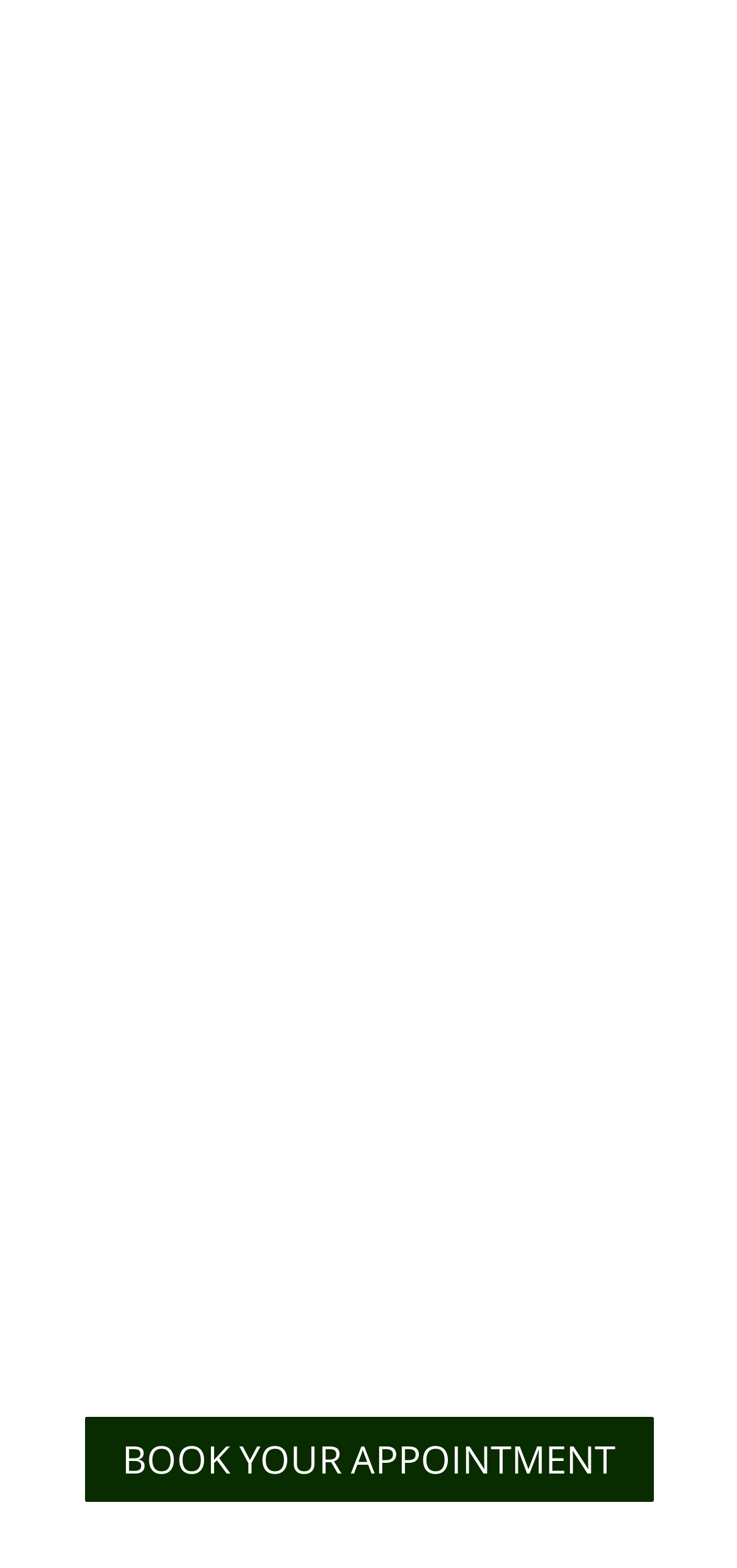Using the details in the image, give a detailed response to the question below:
Is there a section for HORMONE THERAPY on the webpage?

I found a heading with the text 'HORMONE THERAPY' on the webpage, which suggests that there is a section dedicated to this treatment category.